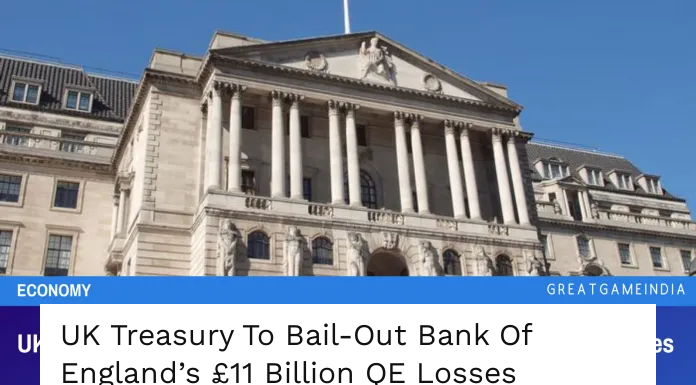Based on the image, give a detailed response to the question: What is the topic of the headline accompanying the image?

The headline, 'UK Treasury To Bail-Out Bank Of England’s £11 Billion QE Losses,' indicates that the content relates to economic measures being taken by the government, which suggests that the topic of the headline is economic measures.